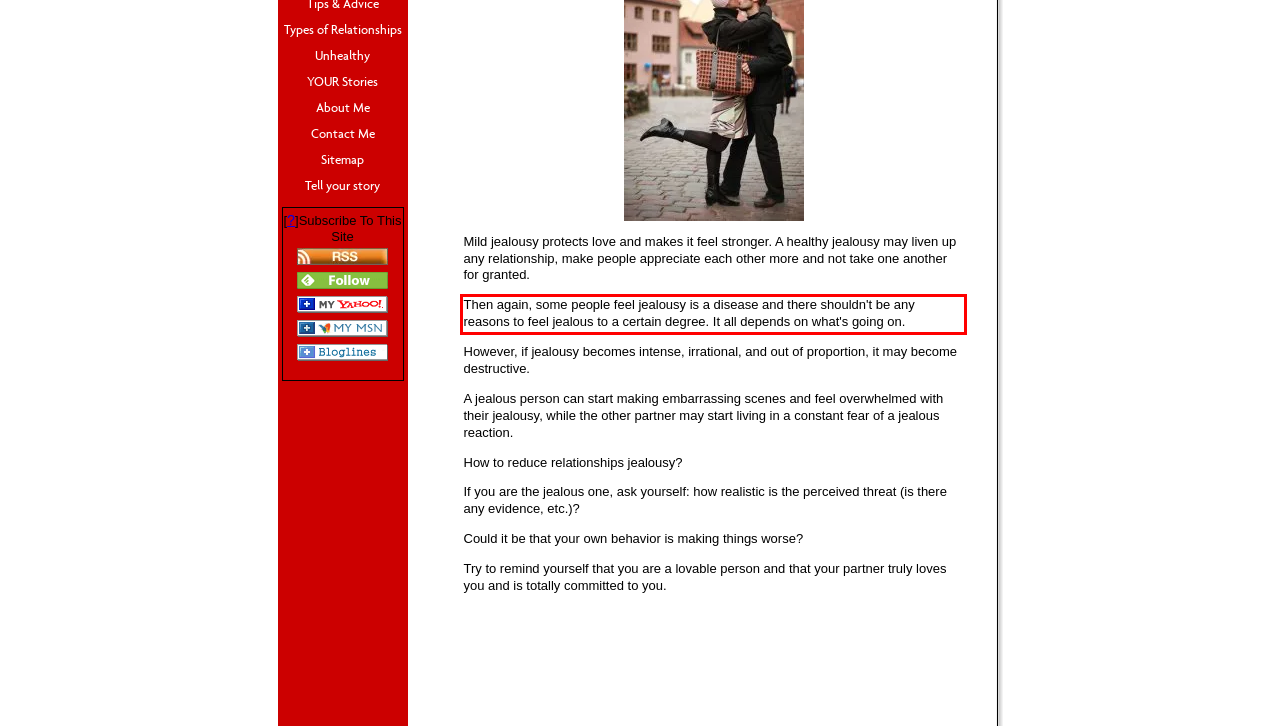Observe the screenshot of the webpage, locate the red bounding box, and extract the text content within it.

Then again, some people feel jealousy is a disease and there shouldn't be any reasons to feel jealous to a certain degree. It all depends on what's going on.